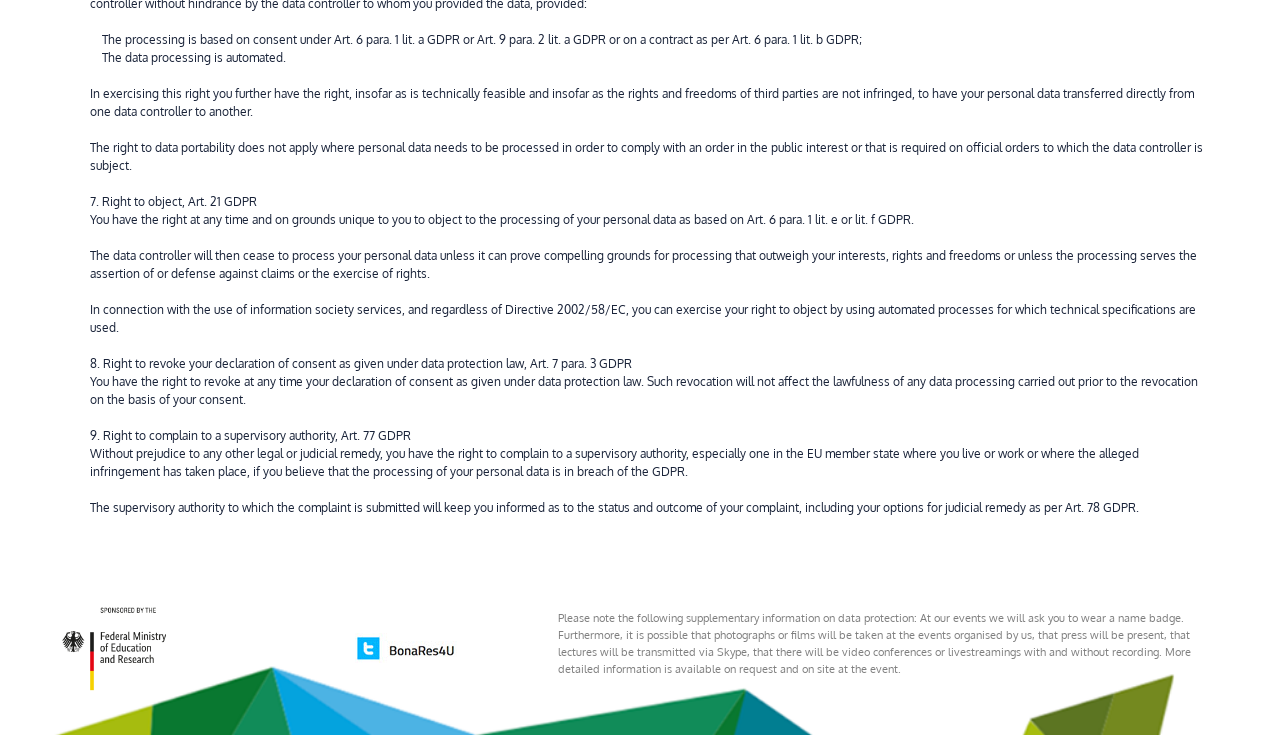Examine the image and give a thorough answer to the following question:
How can the right to object be exercised?

According to the webpage, in connection with the use of information society services, the right to object can be exercised by using automated processes for which technical specifications are used.